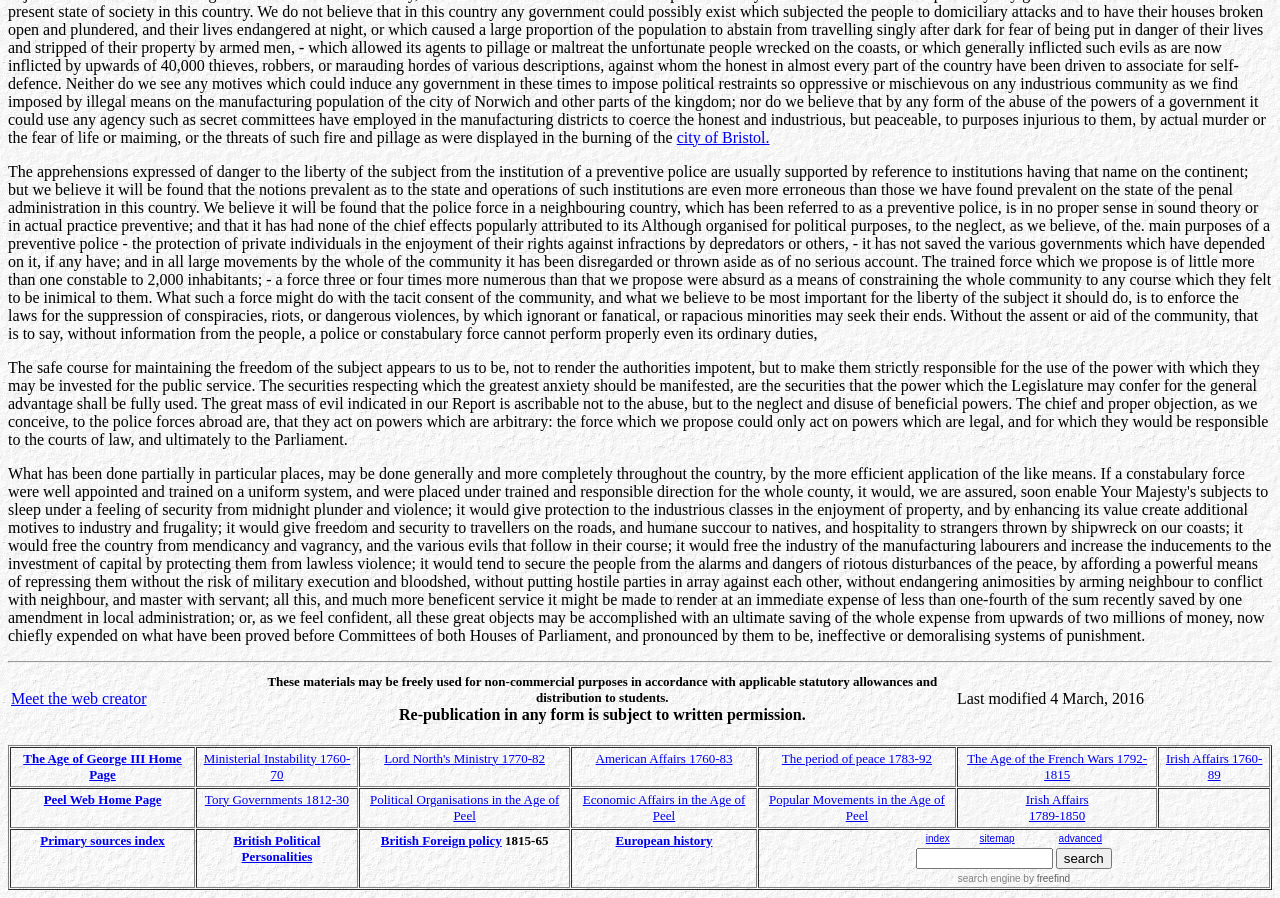How many grid cells are in the first table?
Using the screenshot, give a one-word or short phrase answer.

6